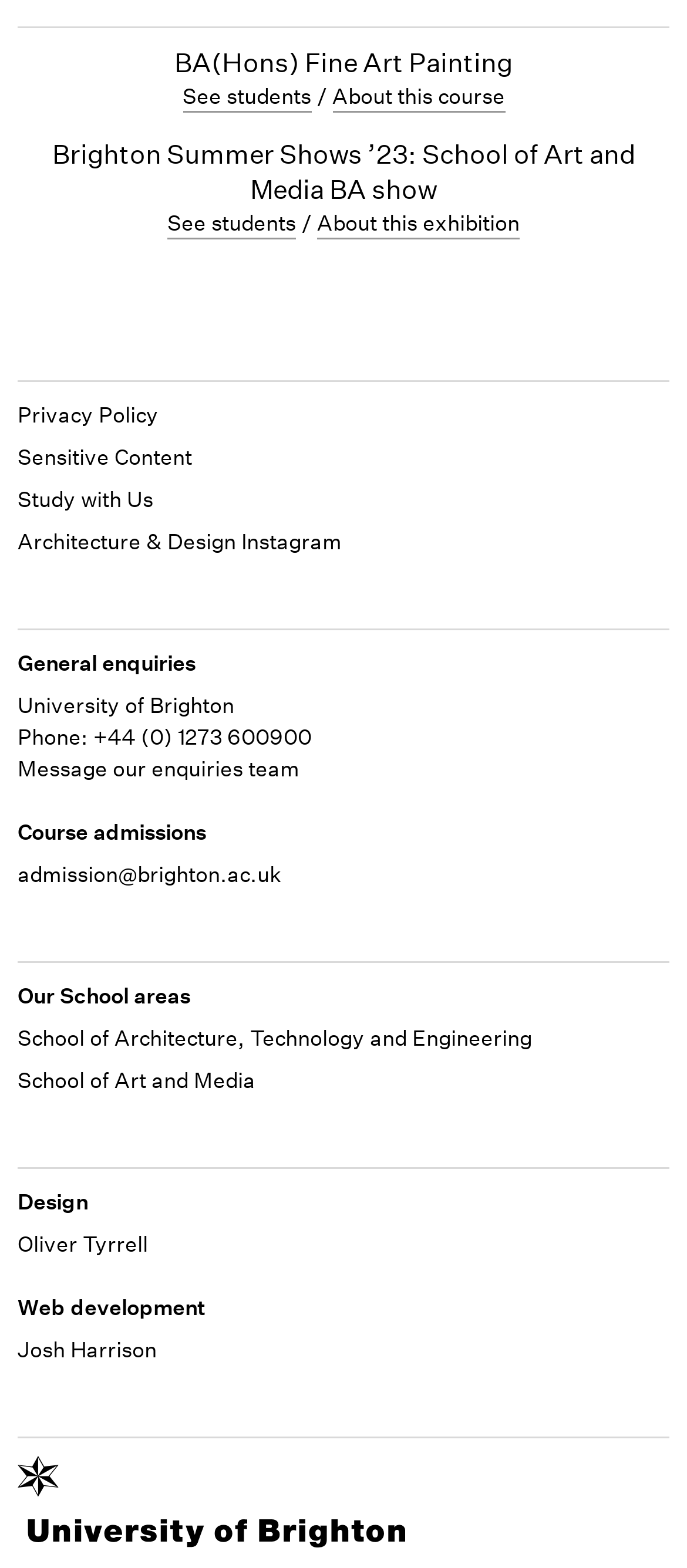Please predict the bounding box coordinates (top-left x, top-left y, bottom-right x, bottom-right y) for the UI element in the screenshot that fits the description: Architecture & Design Instagram

[0.026, 0.336, 0.497, 0.356]